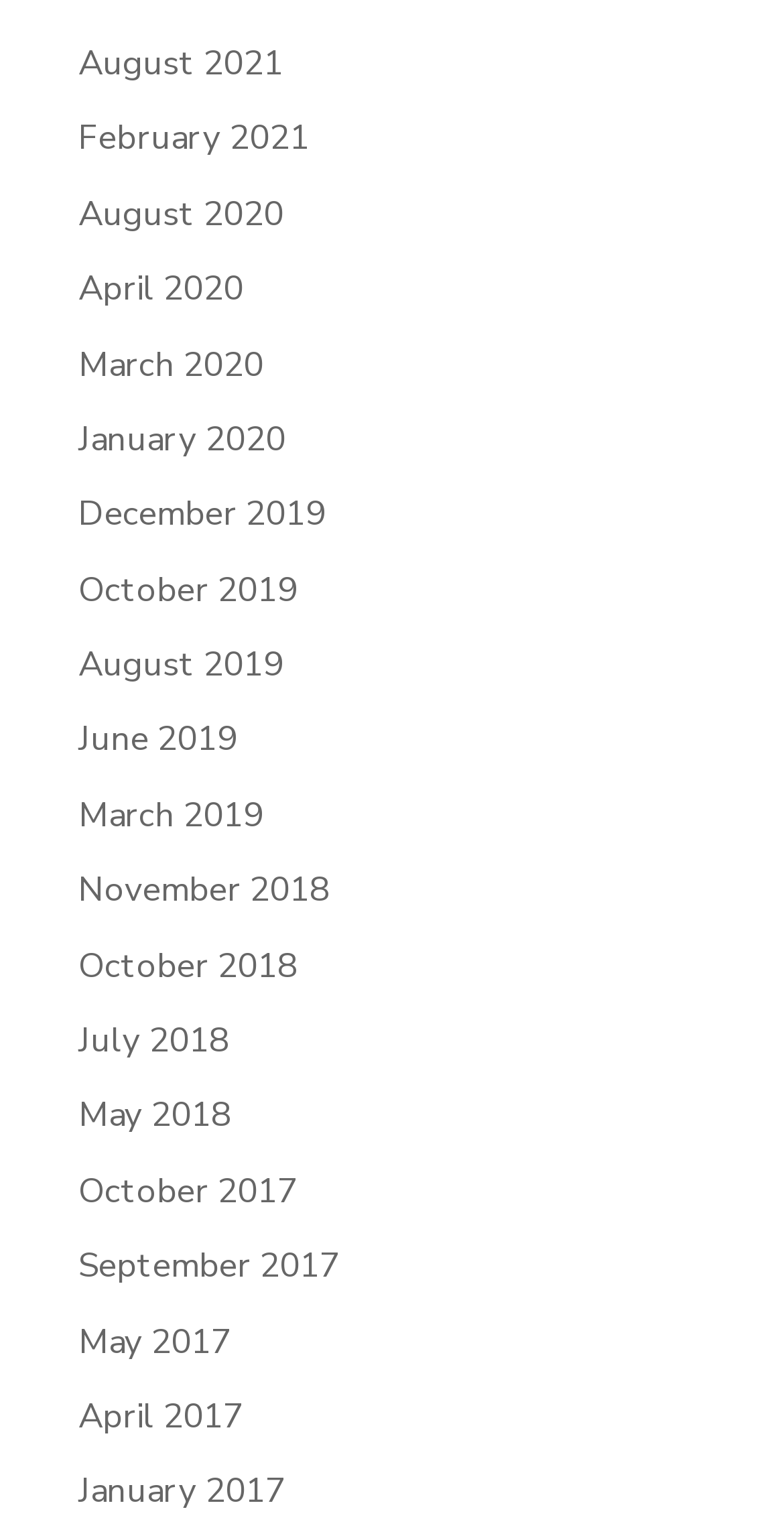Determine the bounding box coordinates of the target area to click to execute the following instruction: "browse April 2020."

[0.1, 0.173, 0.31, 0.203]